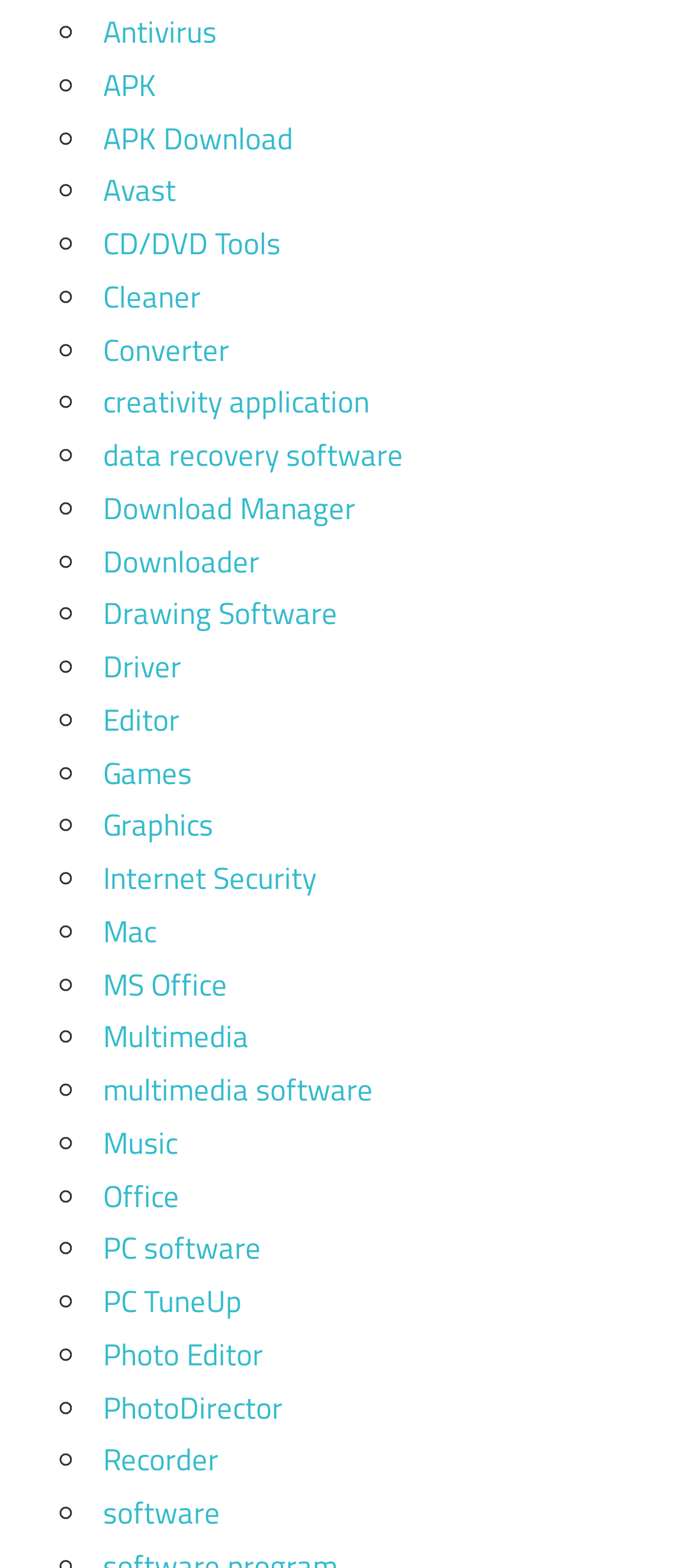What is the category listed after 'APK'?
Use the information from the image to give a detailed answer to the question.

The category listed after 'APK' is 'APK Download' because the link element with the text 'APK Download' has a bounding box coordinate y1 value of 0.073, which is immediately after the y1 value of 0.04 for the 'APK' link element.